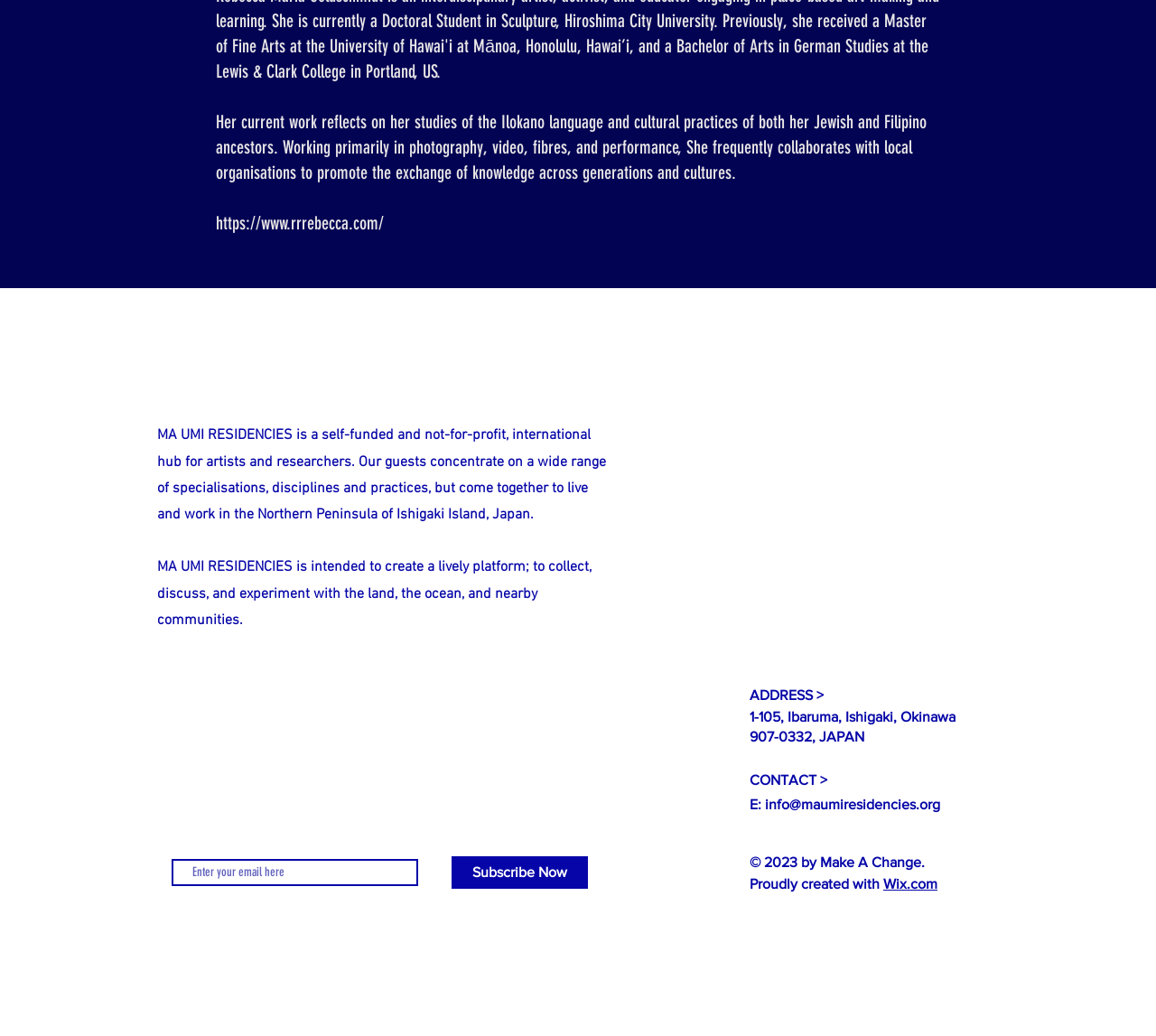Please provide a detailed answer to the question below by examining the image:
What is the website built with?

The webpage mentions that it was 'Proudly created with Wix.com', indicating that the website was built using Wix.com.